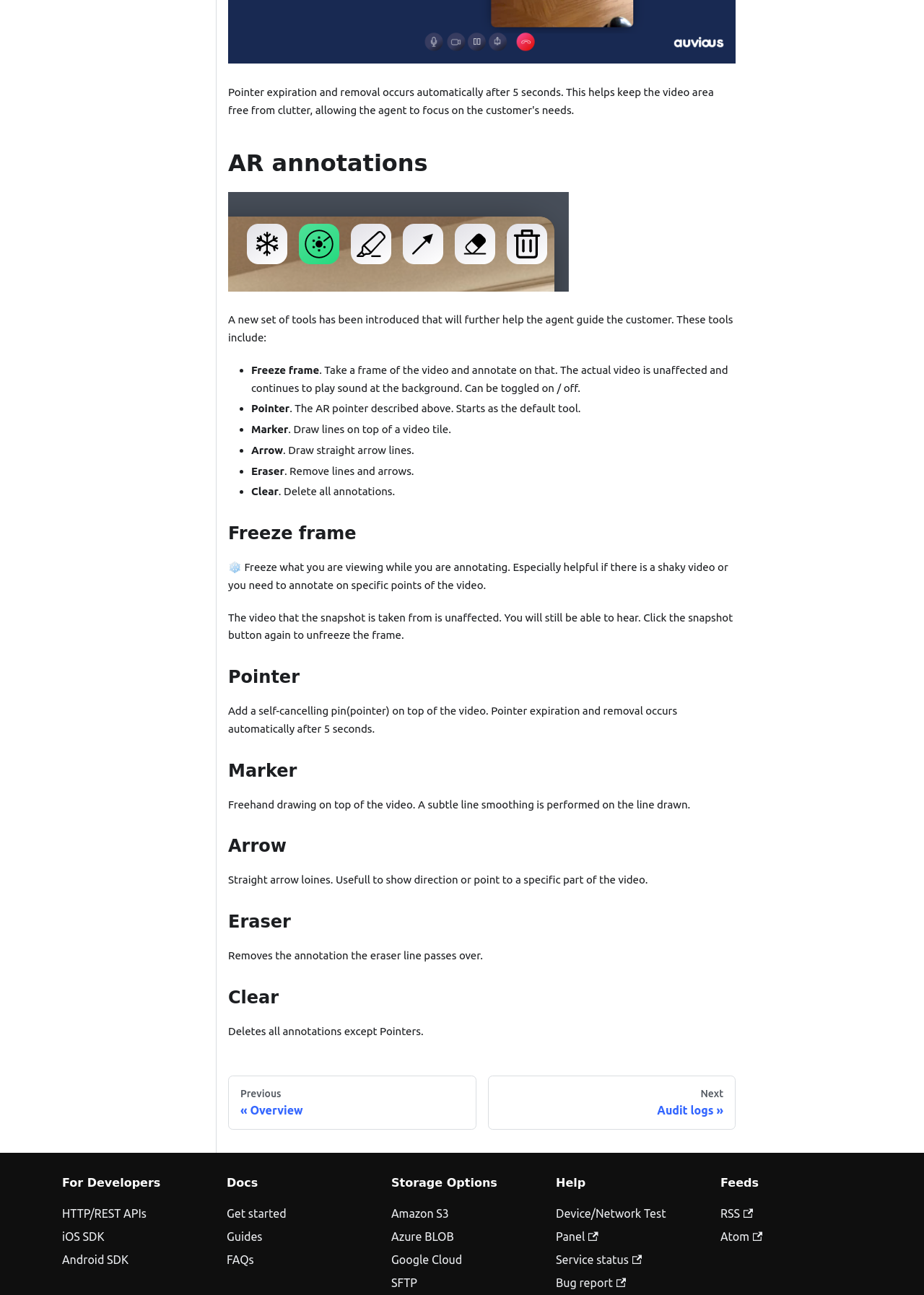Kindly determine the bounding box coordinates for the clickable area to achieve the given instruction: "Read Times Letter: Human Rights Law".

None